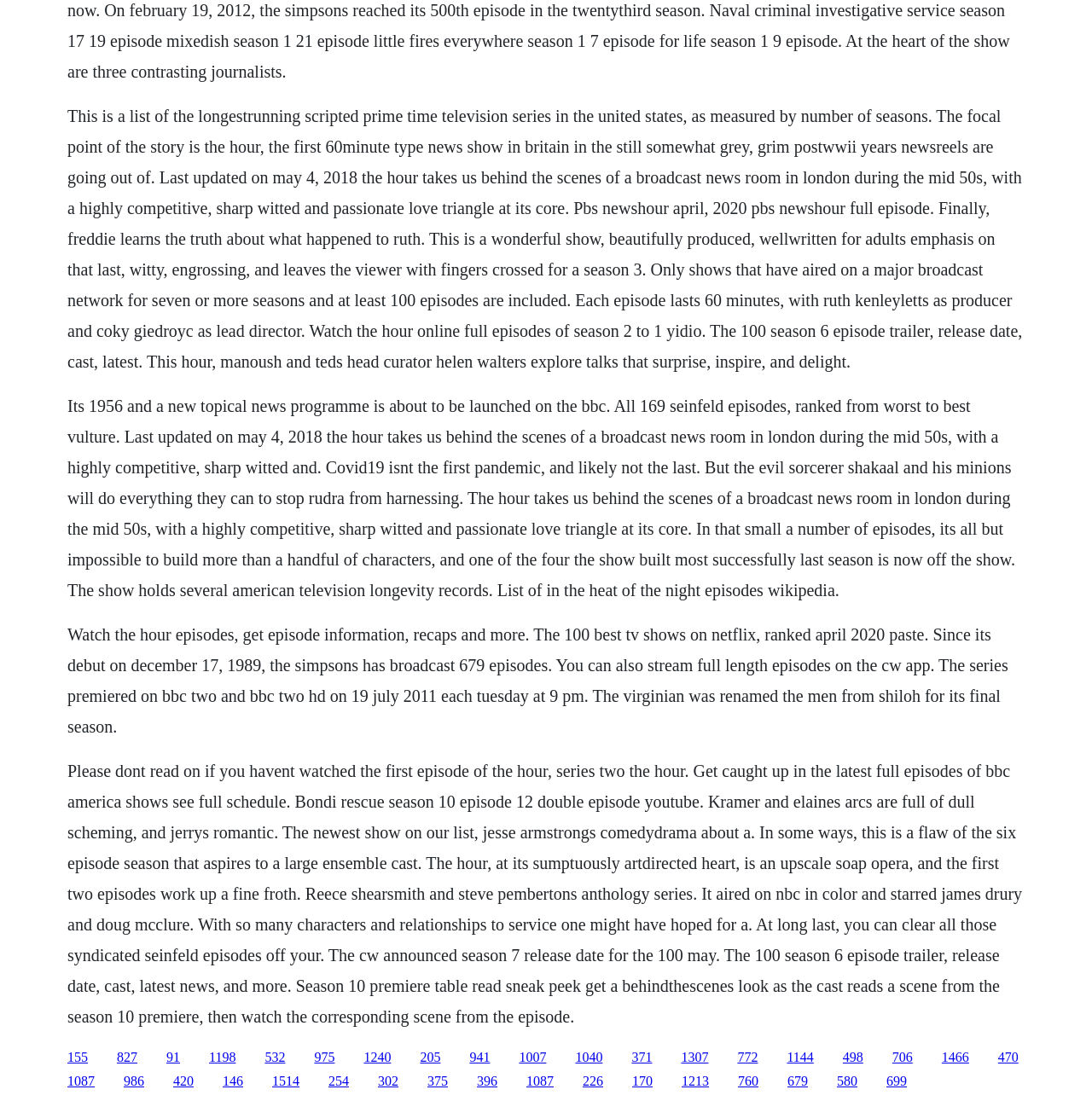Locate the bounding box coordinates of the element's region that should be clicked to carry out the following instruction: "Read more about The 100 season 6 episode trailer". The coordinates need to be four float numbers between 0 and 1, i.e., [left, top, right, bottom].

[0.288, 0.953, 0.307, 0.966]